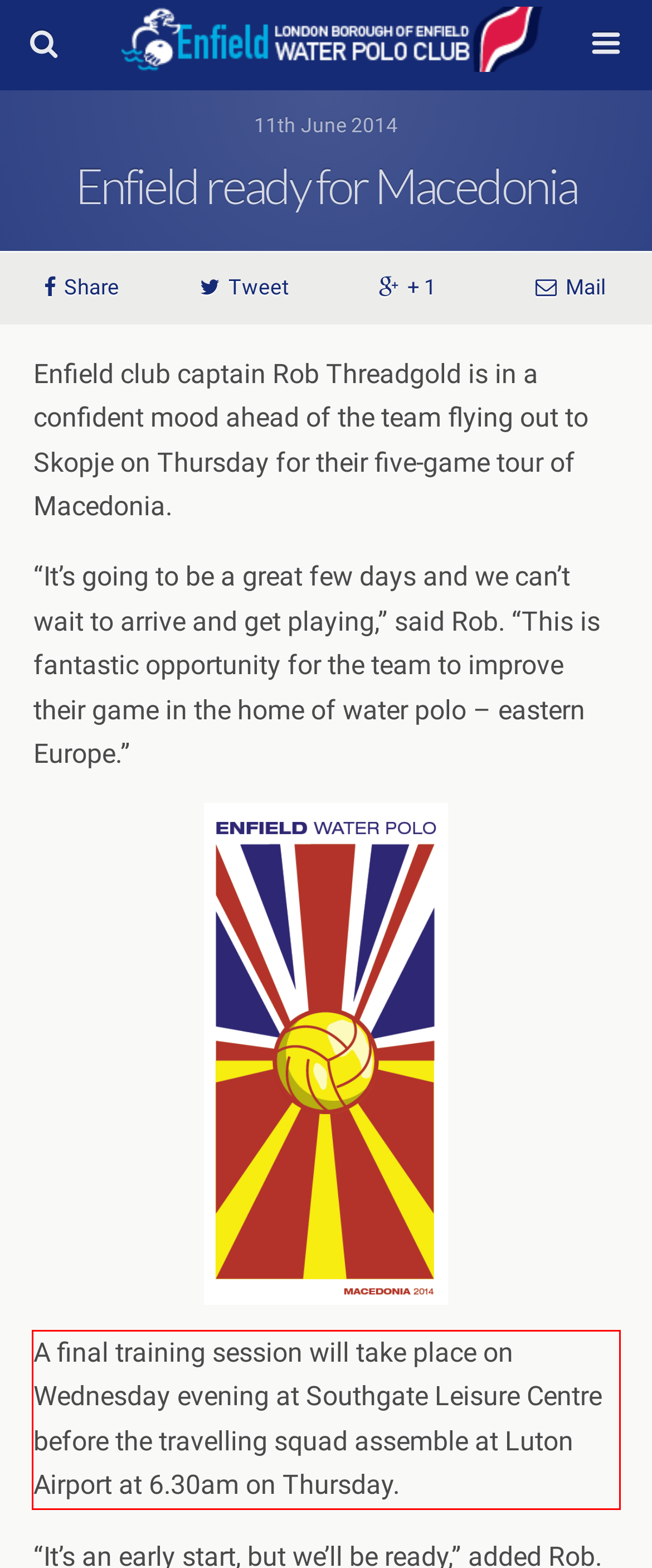Using the provided webpage screenshot, recognize the text content in the area marked by the red bounding box.

A final training session will take place on Wednesday evening at Southgate Leisure Centre before the travelling squad assemble at Luton Airport at 6.30am on Thursday.